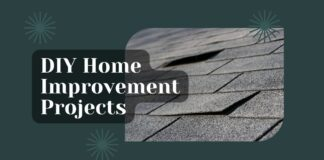Please provide a detailed answer to the question below by examining the image:
What is the theme of the visual?

The image has bold and stylish text that reads 'DIY Home Improvement Projects', framed within a distinctively shaped background, which clearly indicates that the theme of the visual is related to home improvement. The color palette is modern, with contrasting elements that highlight the theme of home improvement.